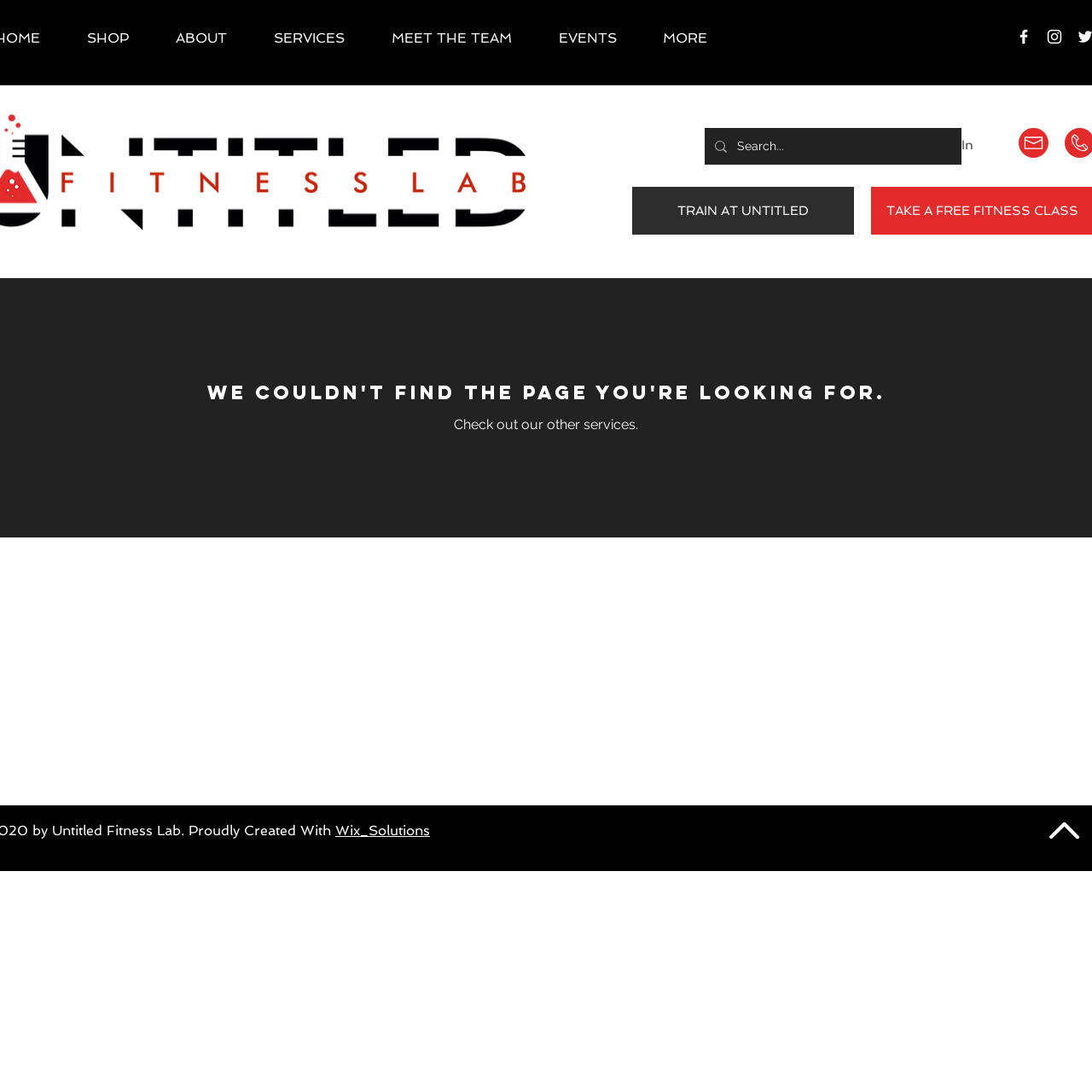Generate an in-depth caption that captures all aspects of the webpage.

This webpage is a service page for UNTITLED FITNESS LAB. At the top, there is a navigation menu with six links: SHOP, ABOUT, SERVICES, MEET THE TEAM, EVENTS, and MORE, aligned horizontally from left to right. Below the navigation menu, there are two social media links, Facebook and Instagram, located at the top right corner of the page.

On the right side of the page, there is a Log In button with a small image next to it. Below the Log In button, there is a search bar with a magnifying glass icon and a search box where users can input text.

The main content of the page is a notification that the page being looked for cannot be found. There is a heading that states "We couldn't find the page you're looking for." followed by a paragraph of text that suggests checking out other services. This content takes up most of the page's vertical space.

At the bottom of the page, there are two links: Wix_Solutions and another link with no text. These links are located at the bottom left and bottom right corners of the page, respectively.